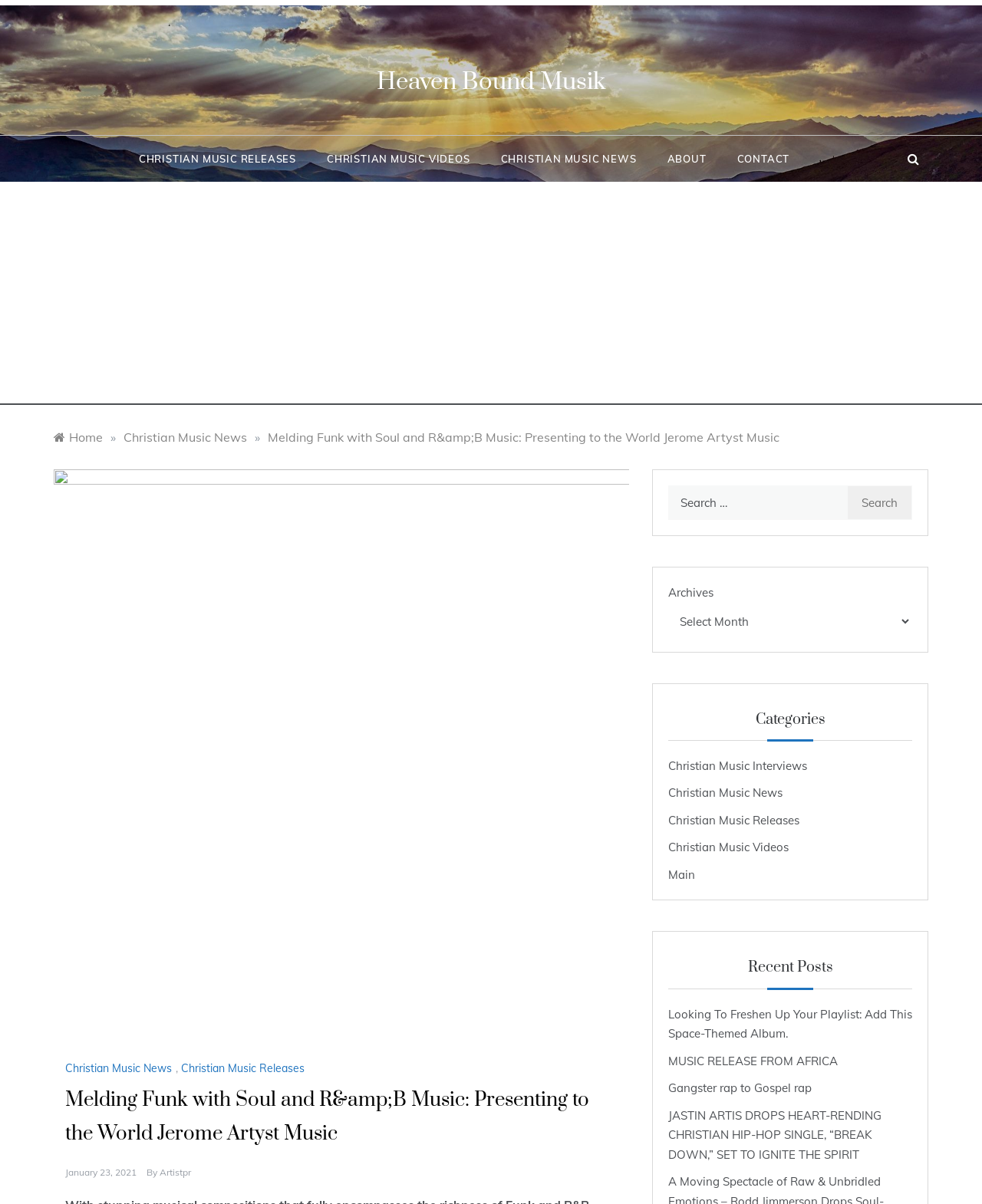Locate the bounding box coordinates of the element that needs to be clicked to carry out the instruction: "Read about Christian Music Releases". The coordinates should be given as four float numbers ranging from 0 to 1, i.e., [left, top, right, bottom].

[0.68, 0.673, 0.814, 0.689]